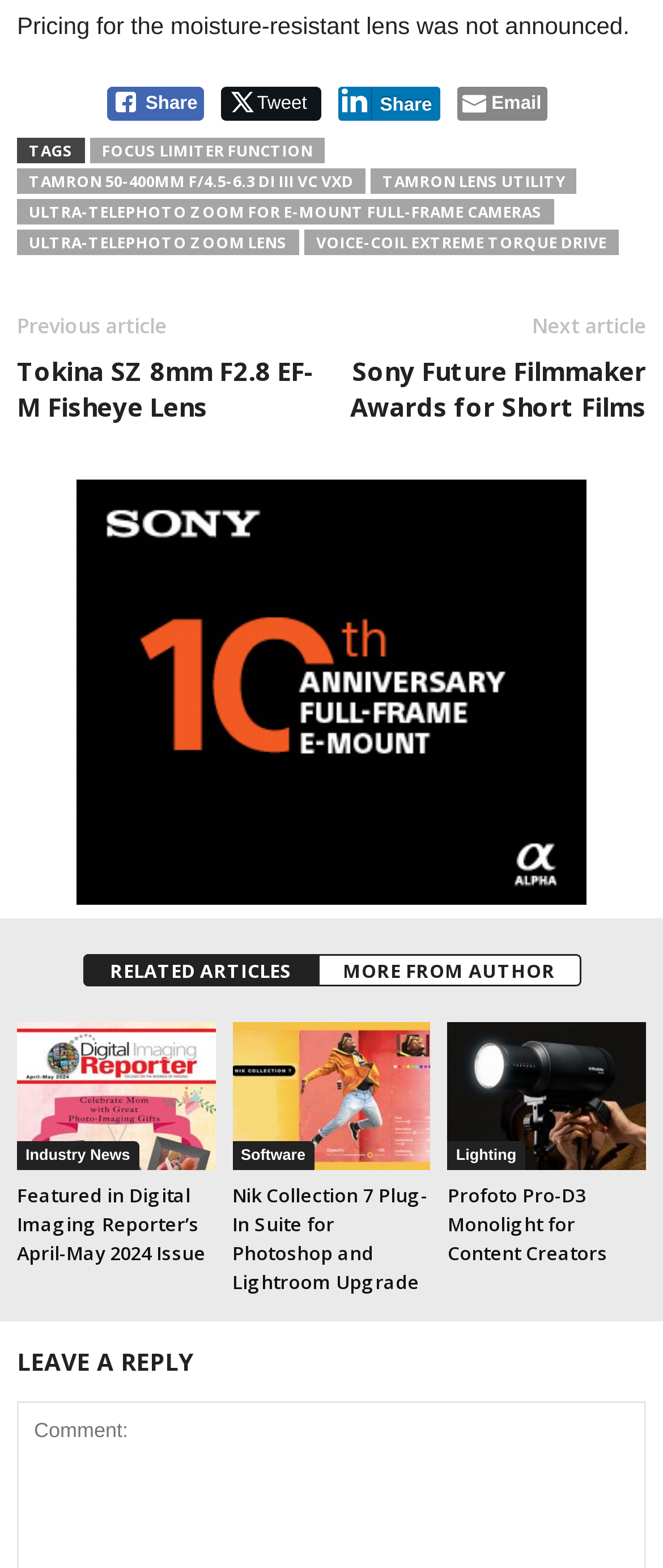How many images are there in the webpage?
Look at the image and answer with only one word or phrase.

7